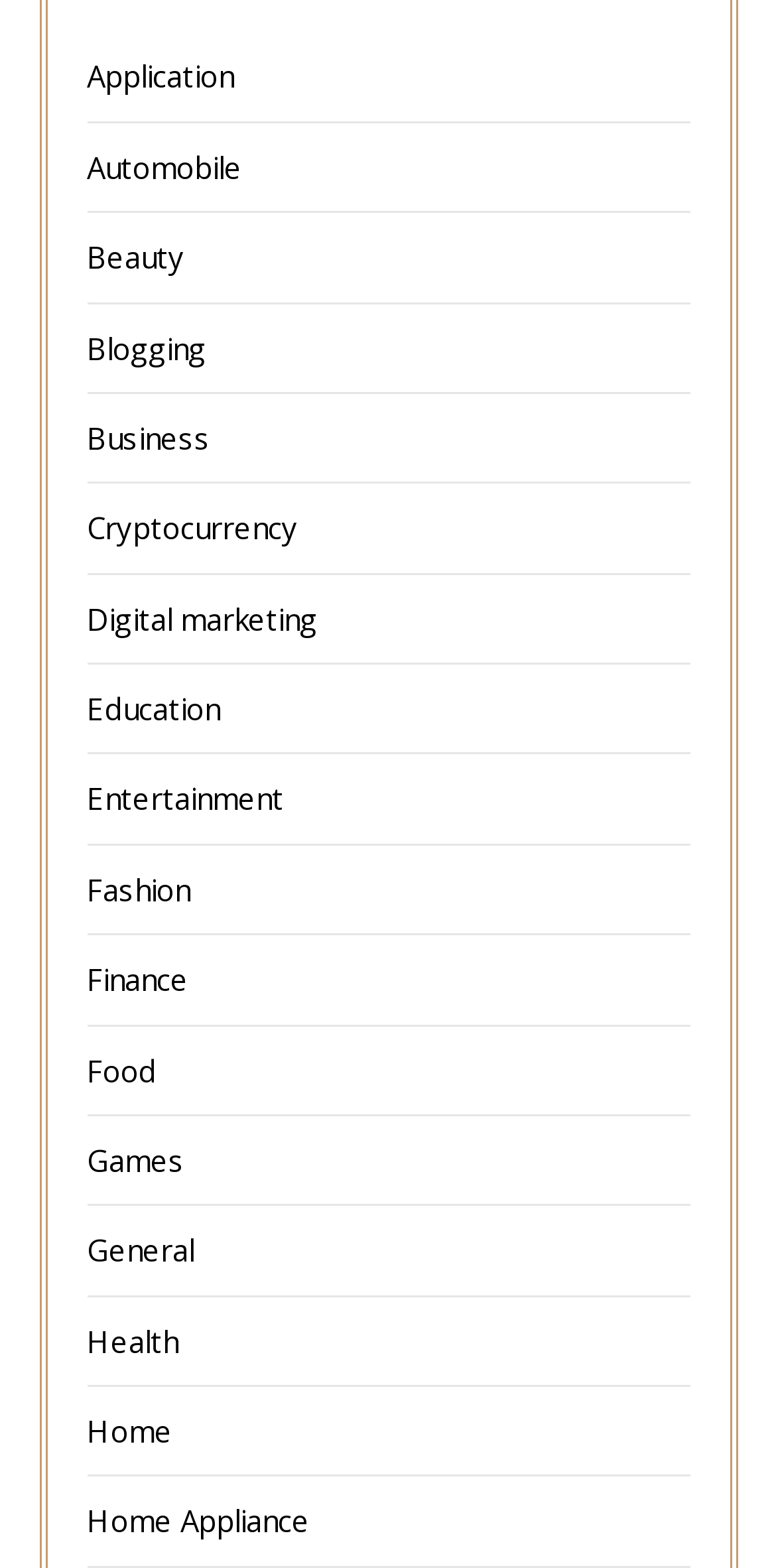Given the description of the UI element: "Home Appliance", predict the bounding box coordinates in the form of [left, top, right, bottom], with each value being a float between 0 and 1.

[0.112, 0.957, 0.399, 0.983]